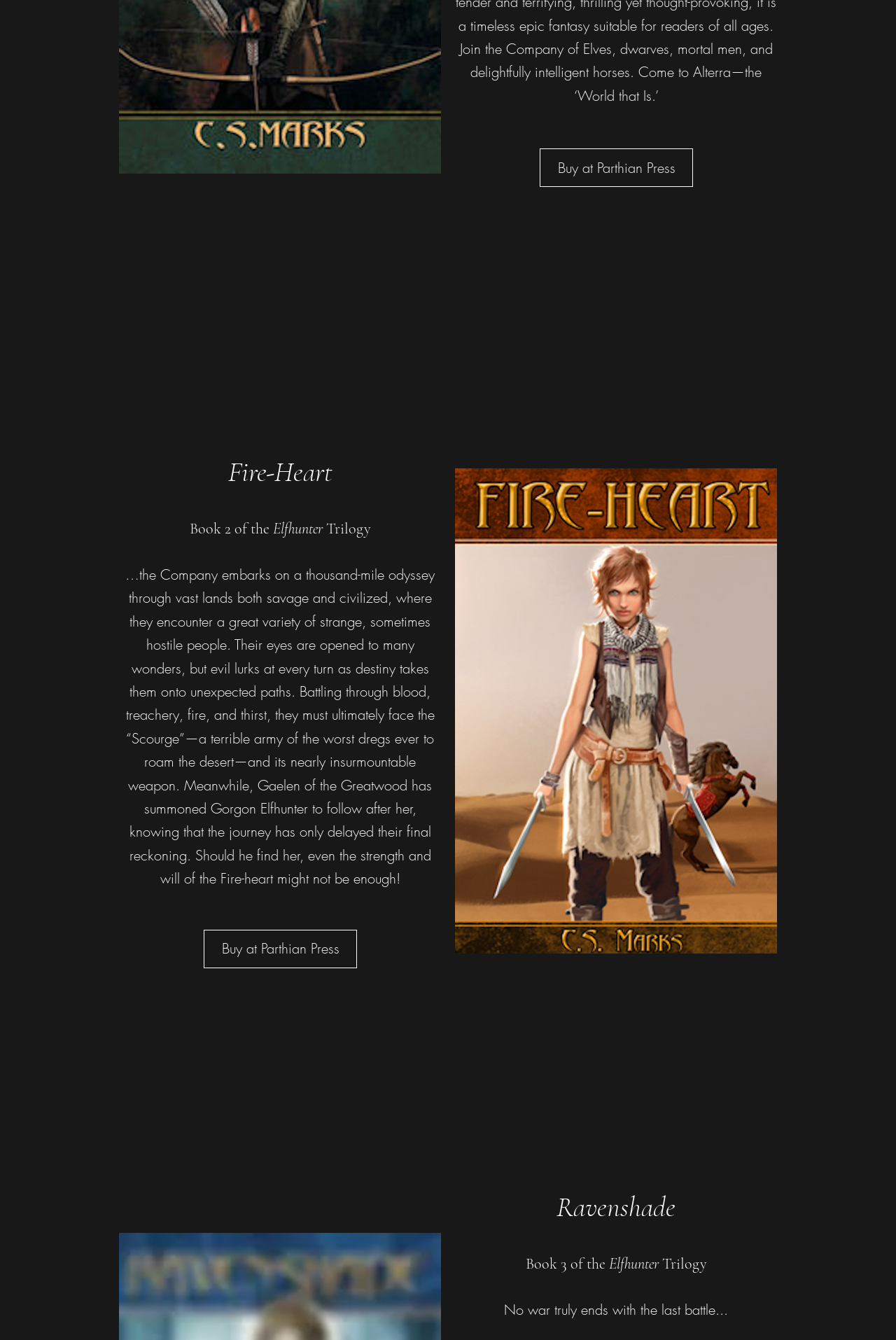Extract the bounding box coordinates for the UI element described by the text: "Buy at Parthian Press". The coordinates should be in the form of [left, top, right, bottom] with values between 0 and 1.

[0.227, 0.694, 0.398, 0.722]